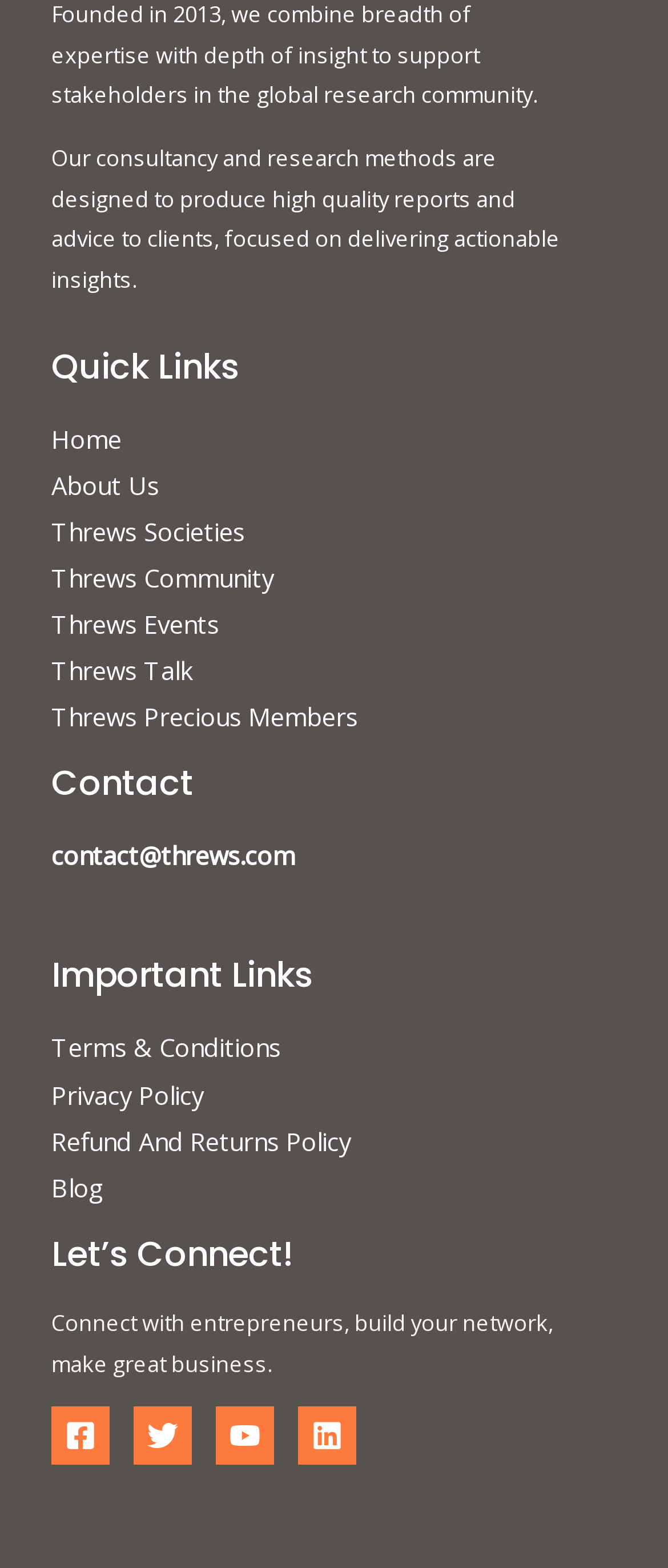How many social media links are available?
Refer to the image and answer the question using a single word or phrase.

4